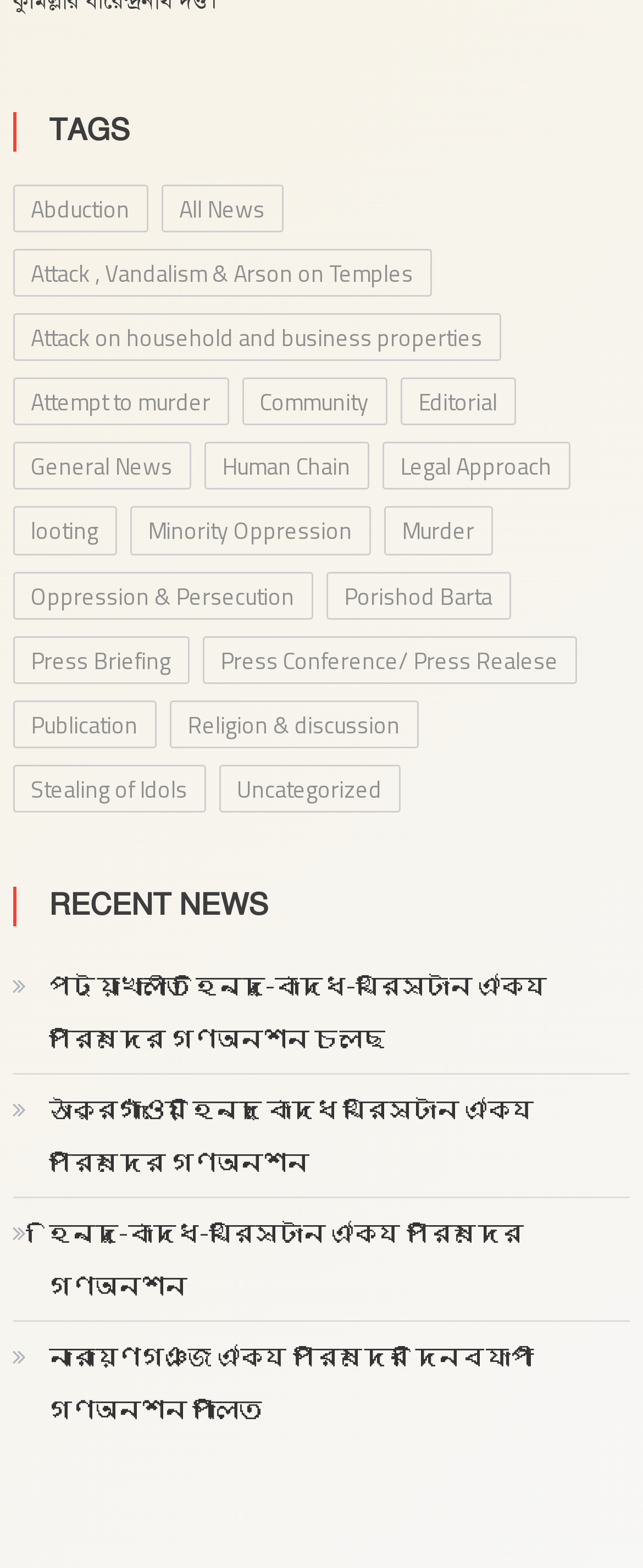Use a single word or phrase to answer this question: 
How many items are in the 'General News' category?

68